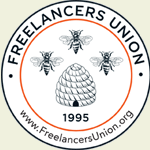Provide a comprehensive description of the image.

The image features the logo of the Freelancers Union, a community dedicated to supporting independent workers. The design includes a circular emblem with the text "FREELANCERS UNION" prominently displayed around the top. Centrally positioned within the circle is a stylized illustration of a beehive, surrounded by three bees, symbolizing collaboration and community among freelancers. Below the beehive, the year "1995" signifies the establishment of the organization. Additionally, the logo includes the website URL "www.FreelancersUnion.org," encouraging visitors to engage with their services and resources. The overall aesthetic combines professionalism with a friendly, community-oriented vibe.